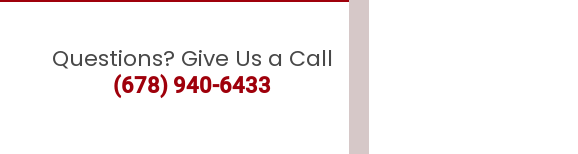Illustrate the image with a detailed and descriptive caption.

The image prominently displays a contact prompt encouraging visitors to reach out with any questions. The text reads, "Questions? Give Us a Call," followed by the phone number "(678) 940-6433." The message is presented in a professional font, with the phone number highlighted in bold red, emphasizing its importance for viewers seeking assistance or further information. This invitation suggests a customer-friendly approach, fostering an open line of communication between the company and its audience.